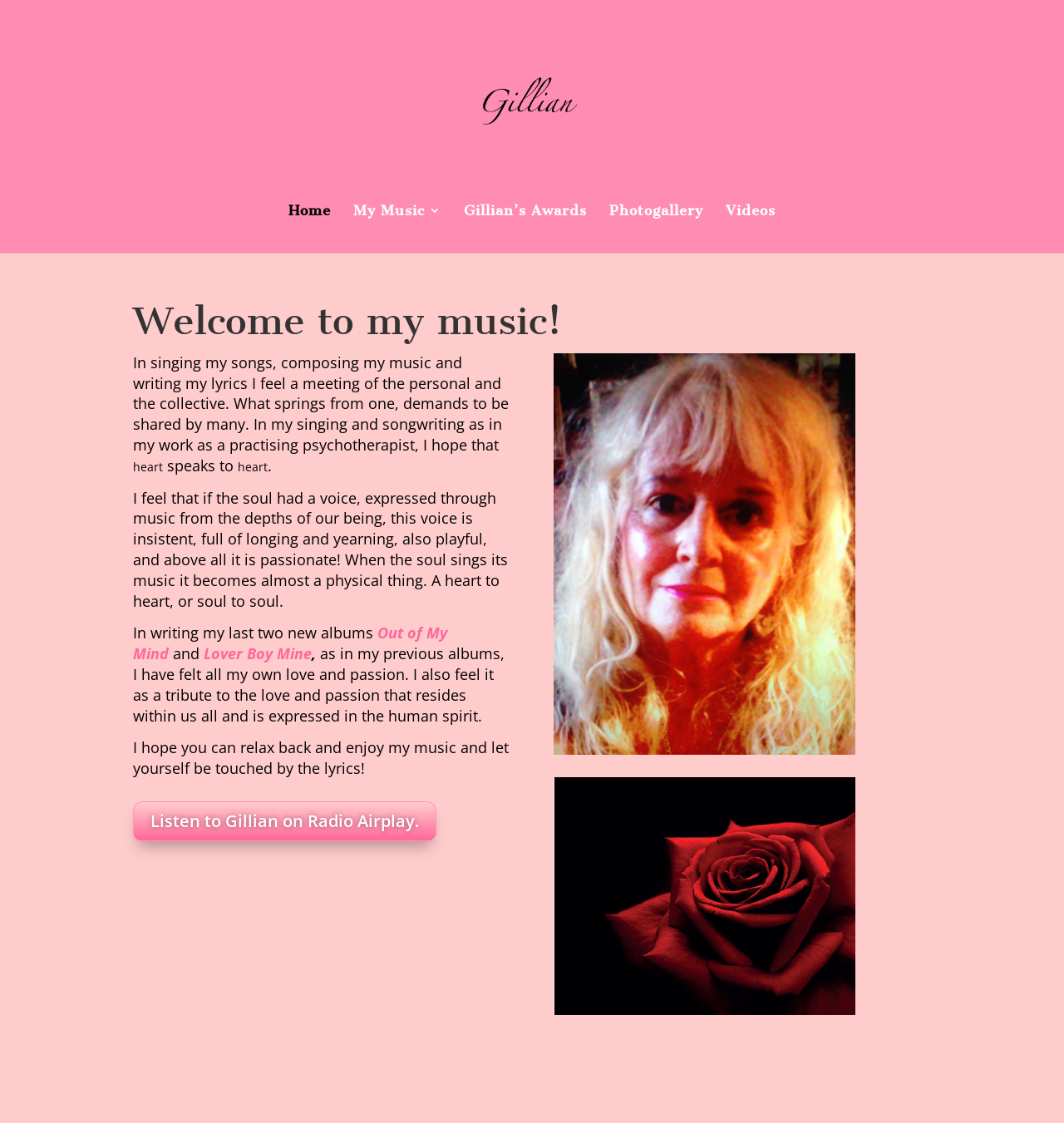Determine the bounding box coordinates for the area that needs to be clicked to fulfill this task: "Watch Gillian's Videos". The coordinates must be given as four float numbers between 0 and 1, i.e., [left, top, right, bottom].

[0.682, 0.182, 0.729, 0.225]